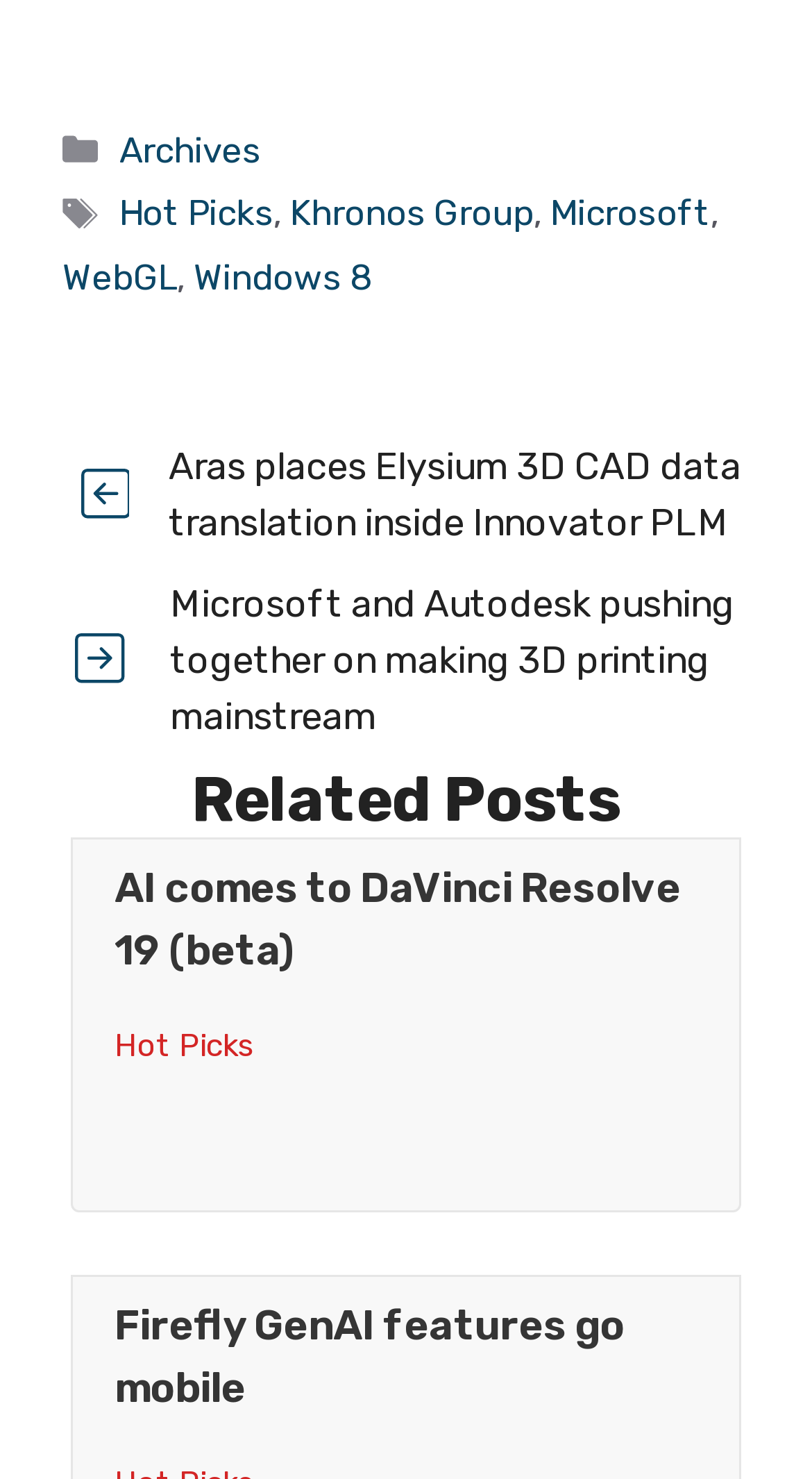Please give a succinct answer to the question in one word or phrase:
What is the category of the post 'Aras places Elysium 3D CAD data translation inside Innovator PLM'?

Hot Picks